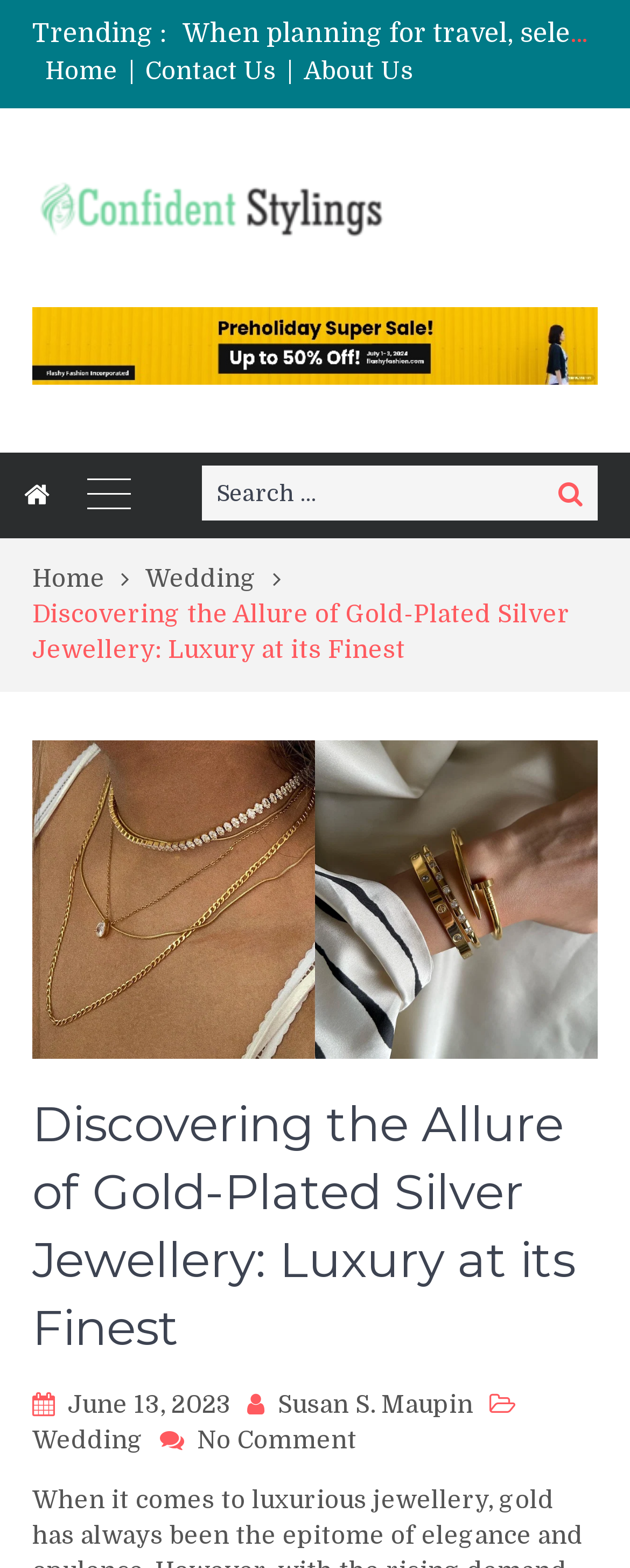Using the description: "Home", determine the UI element's bounding box coordinates. Ensure the coordinates are in the format of four float numbers between 0 and 1, i.e., [left, top, right, bottom].

[0.051, 0.039, 0.21, 0.054]